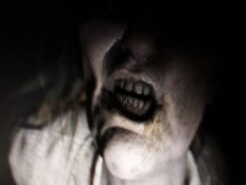What is the subject's facial expression?
Please answer the question with a detailed response using the information from the screenshot.

The subject has a grim expression with bared teeth, creating a menacing and eerie atmosphere, which contributes to the overall horror theme of the image.